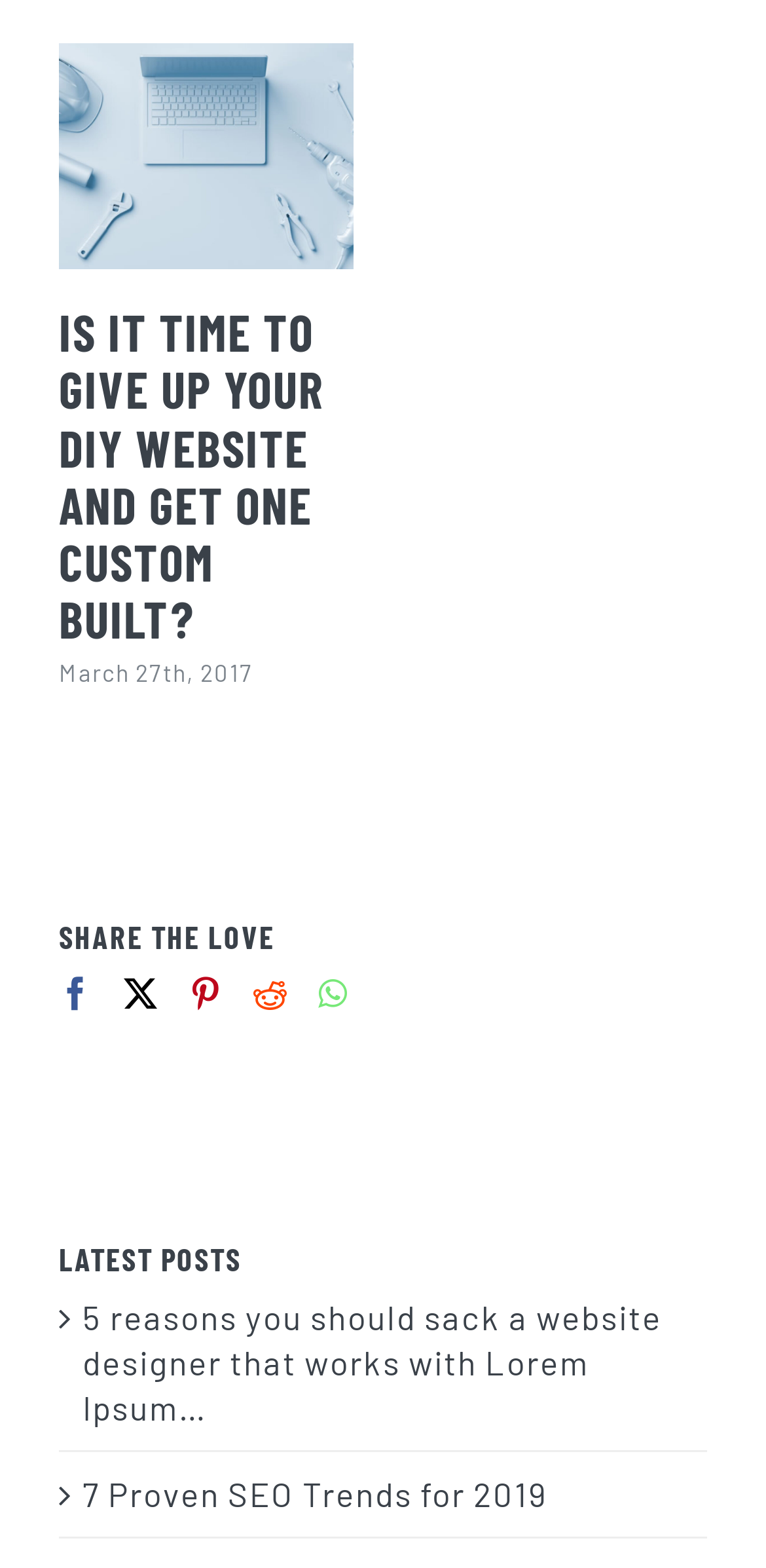How many latest posts are shown?
Give a comprehensive and detailed explanation for the question.

I counted the number of latest posts by looking at the links under the 'LATEST POSTS' heading, which includes two posts.